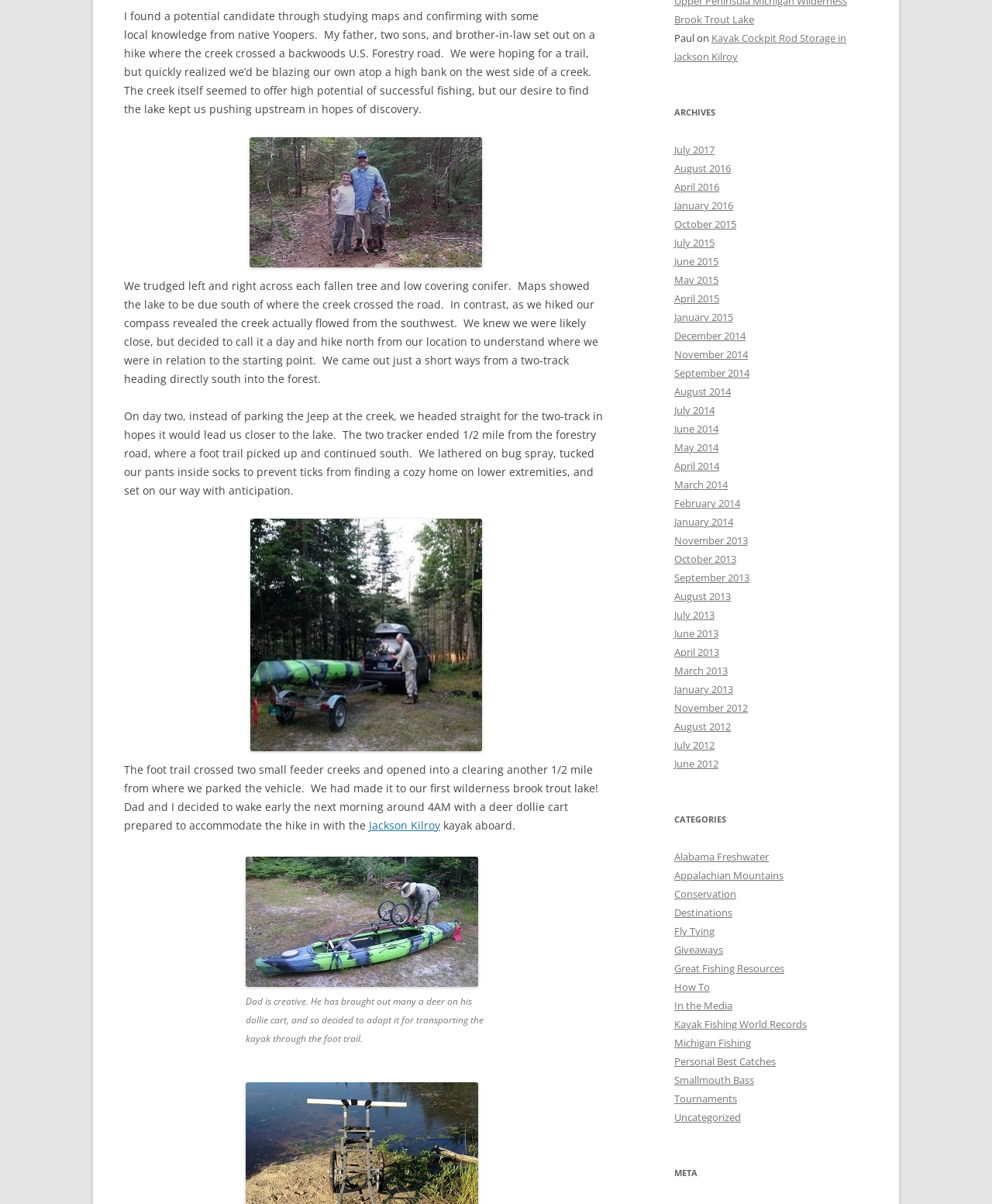Please answer the following question using a single word or phrase: What is the name of the lake mentioned in the article?

Naomikong Lake